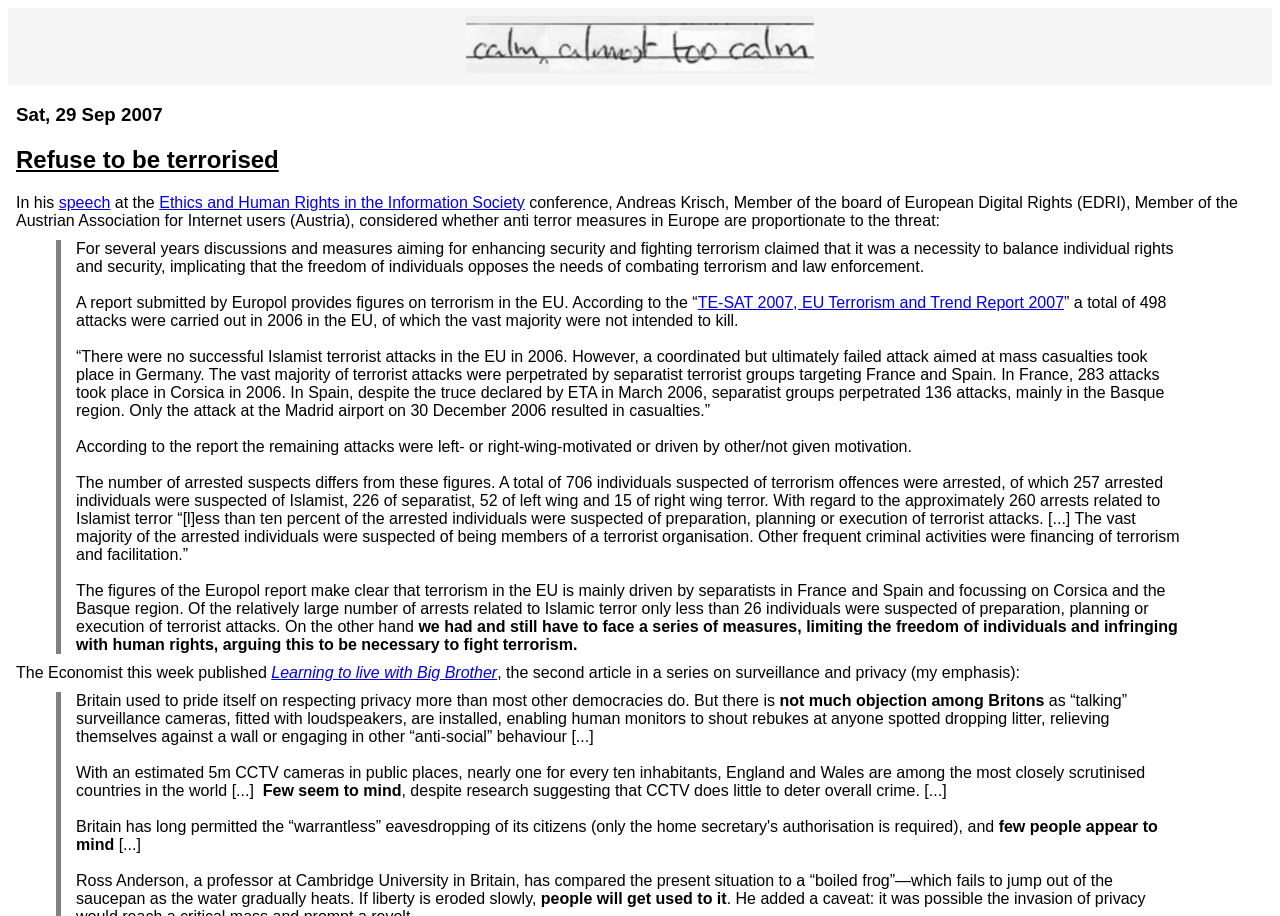What is the main topic of this webpage?
Look at the image and construct a detailed response to the question.

Based on the content of the webpage, it appears to be discussing the balance between individual rights and security measures in the context of terrorism, with a focus on surveillance and its impact on privacy.